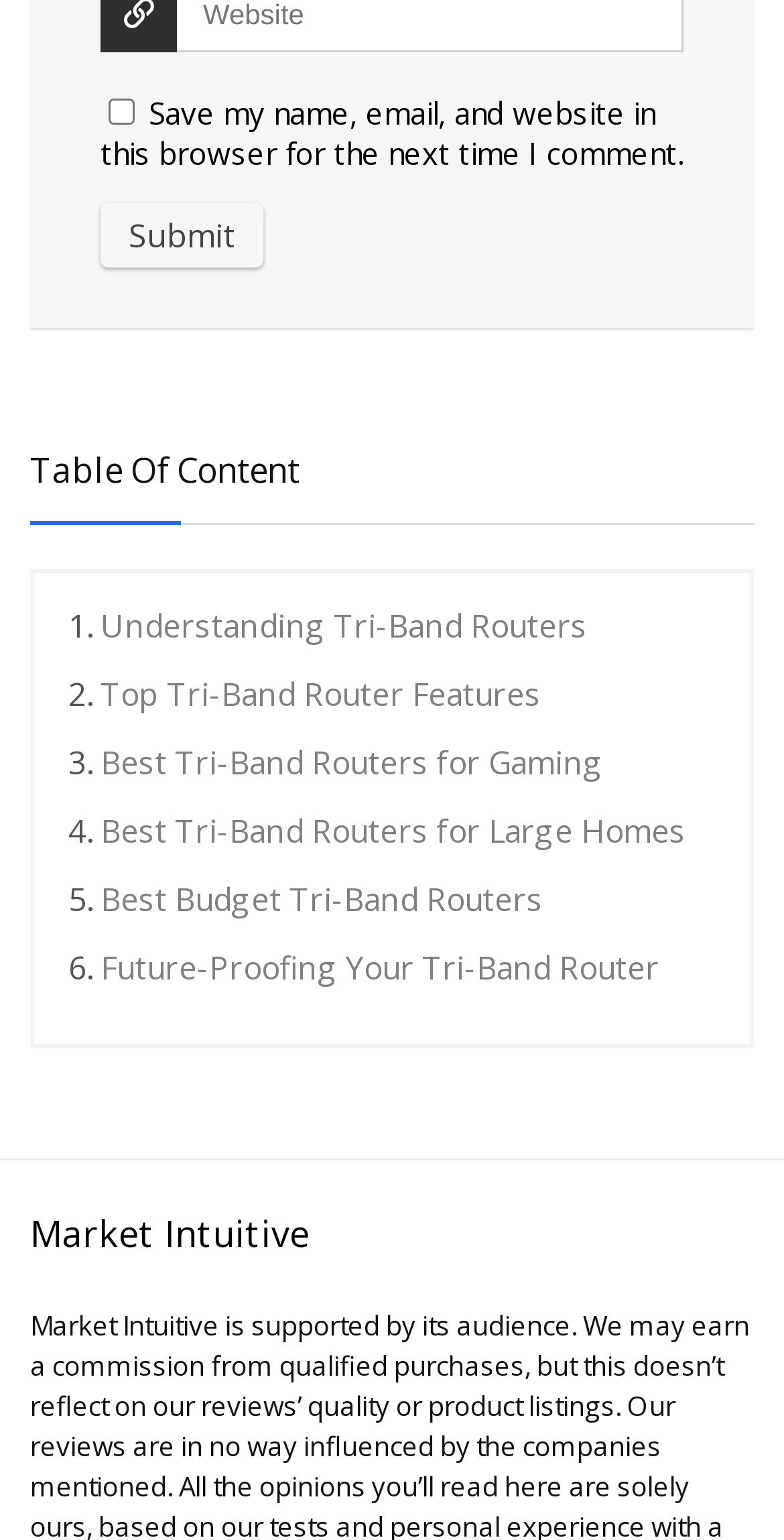Identify and provide the bounding box coordinates of the UI element described: "Contact Us". The coordinates should be formatted as [left, top, right, bottom], with each number being a float between 0 and 1.

[0.069, 0.803, 0.236, 0.826]